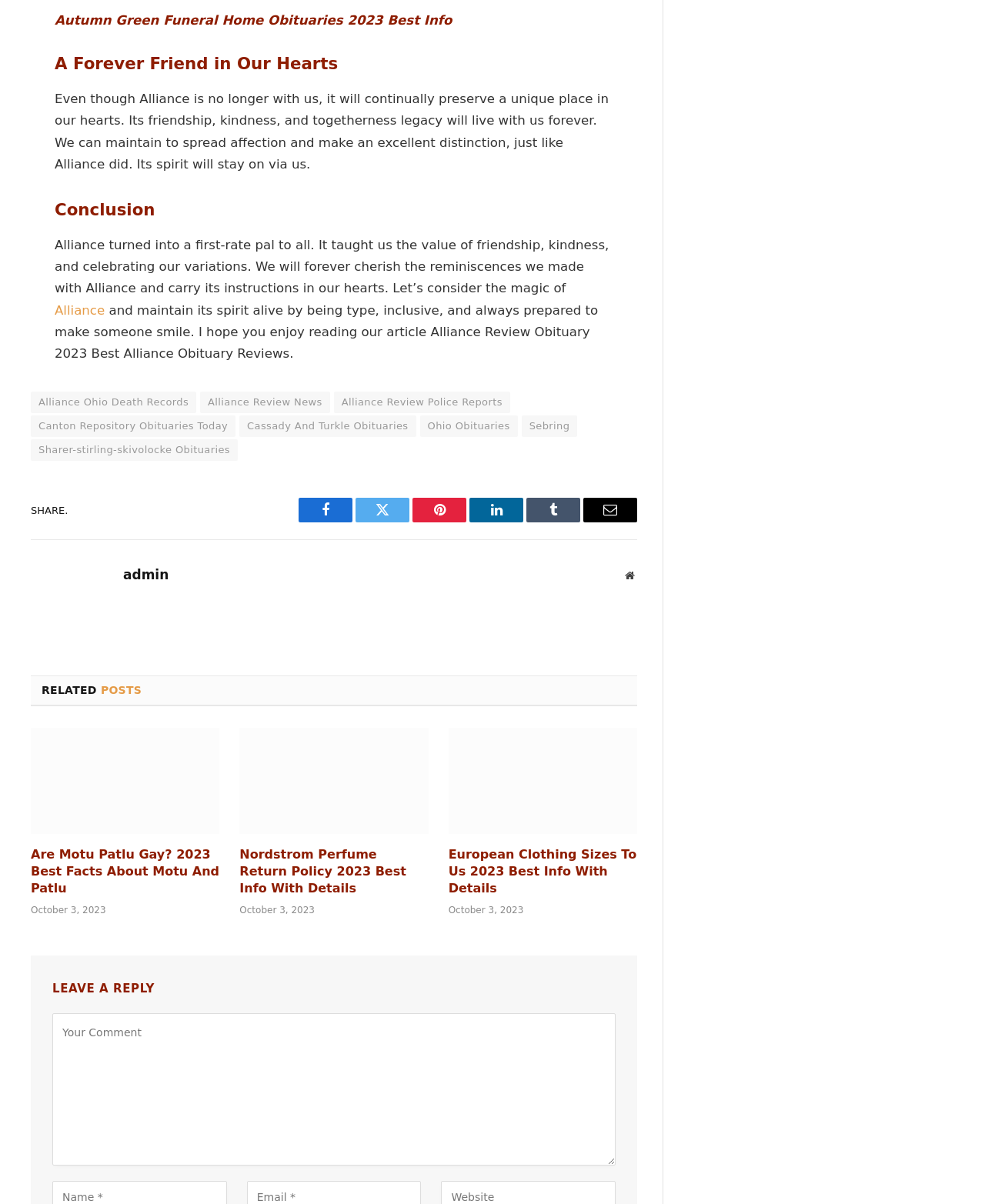Please give a one-word or short phrase response to the following question: 
What is the purpose of the textbox at the bottom?

Leave a reply